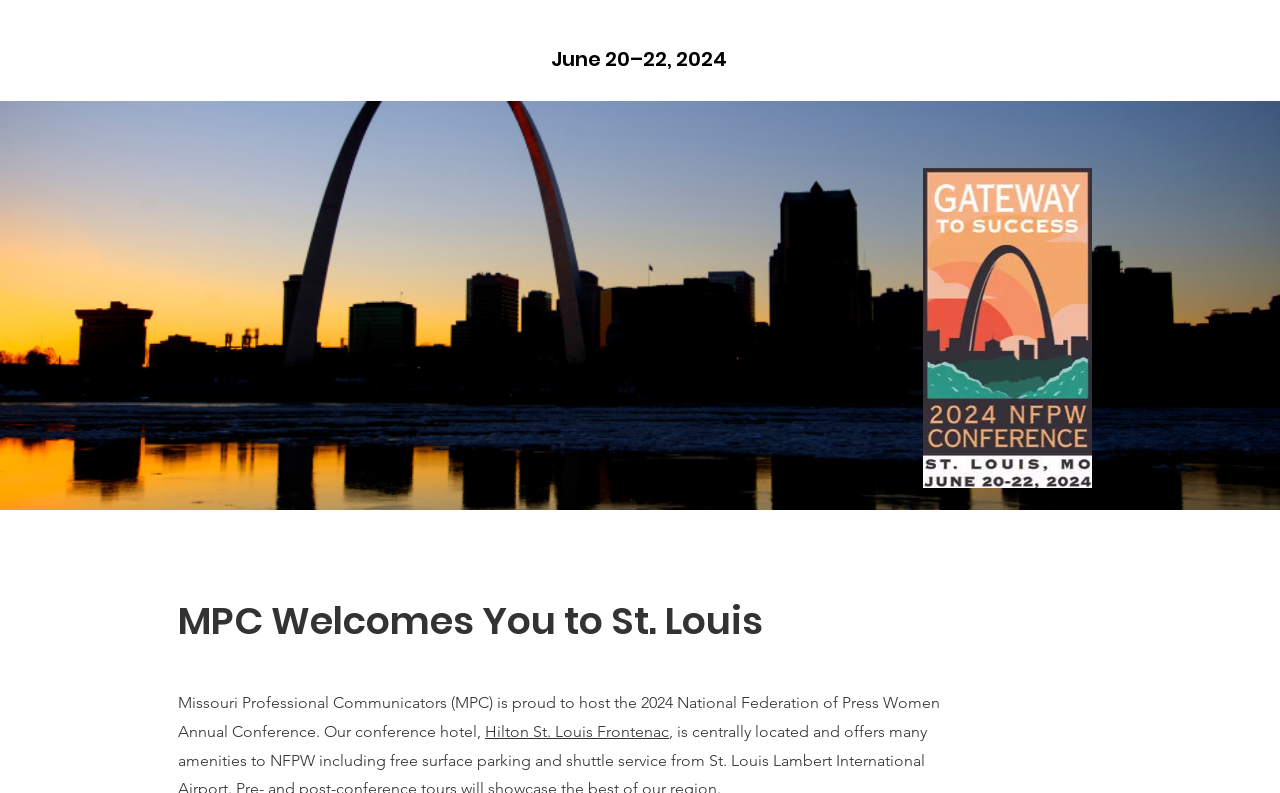Please determine the heading text of this webpage.

June 20–22, 2024